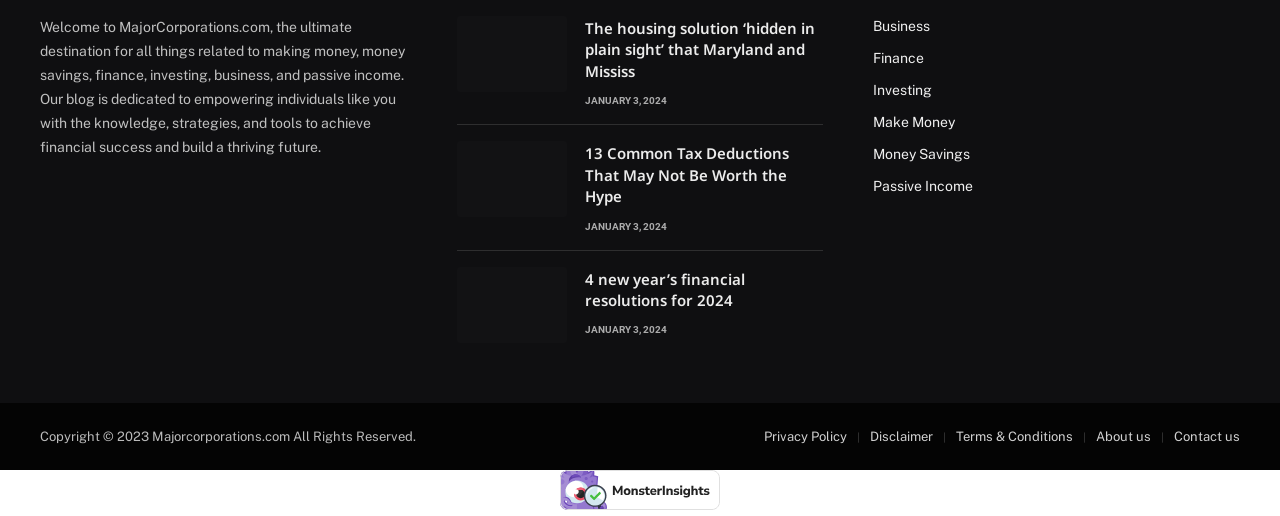What is the copyright year of the website?
Use the image to give a comprehensive and detailed response to the question.

The static text element at the bottom of the webpage indicates that the copyright year of the website is 2023, as stated in the text 'Copyright © 2023 Majorcorporations.com All Rights Reserved.'